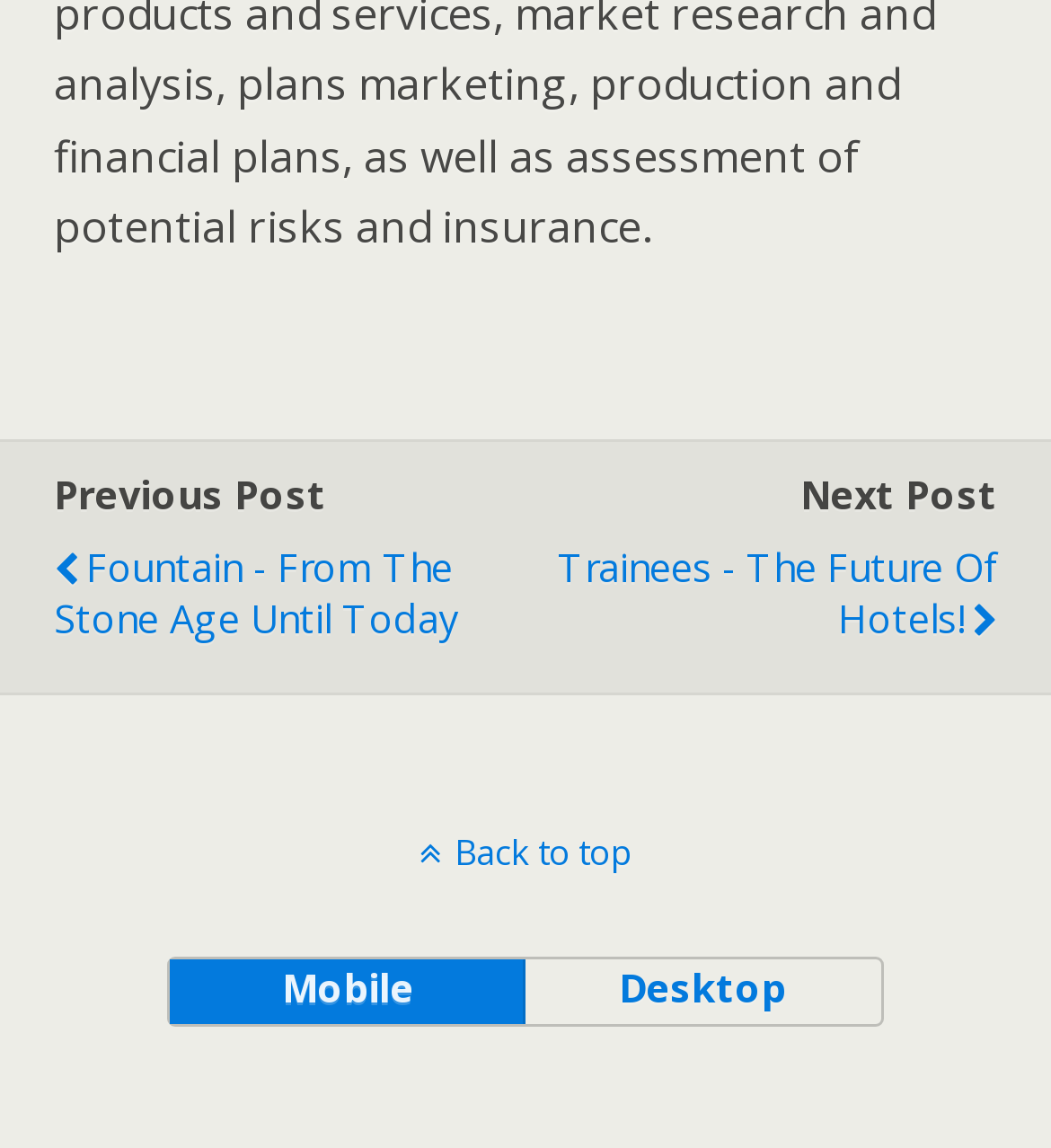Answer the question below with a single word or a brief phrase: 
How many buttons are there for selecting a device type?

2